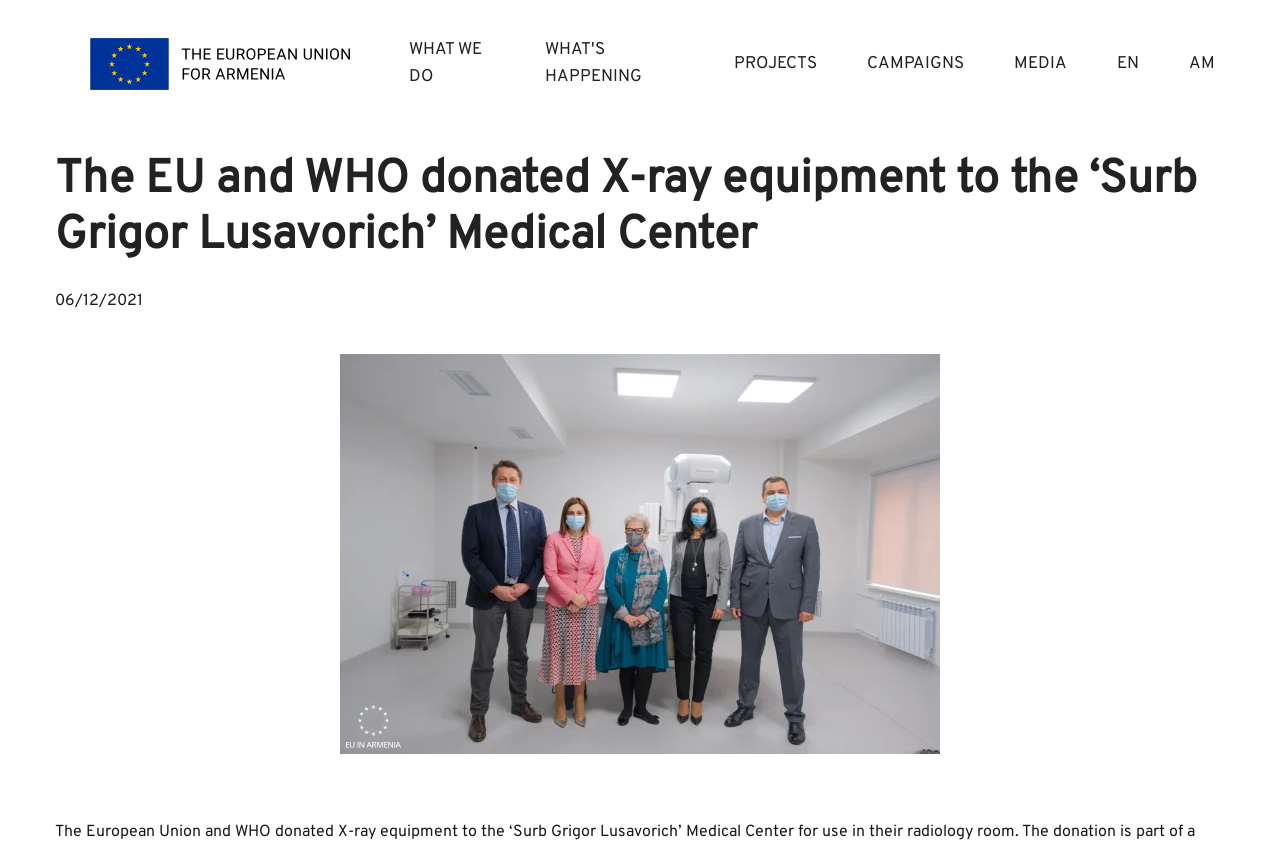Given the description WHAT'S HAPPENING, predict the bounding box coordinates of the UI element. Ensure the coordinates are in the format (top-left x, top-left y, bottom-right x, bottom-right y) and all values are between 0 and 1.

[0.418, 0.029, 0.542, 0.123]